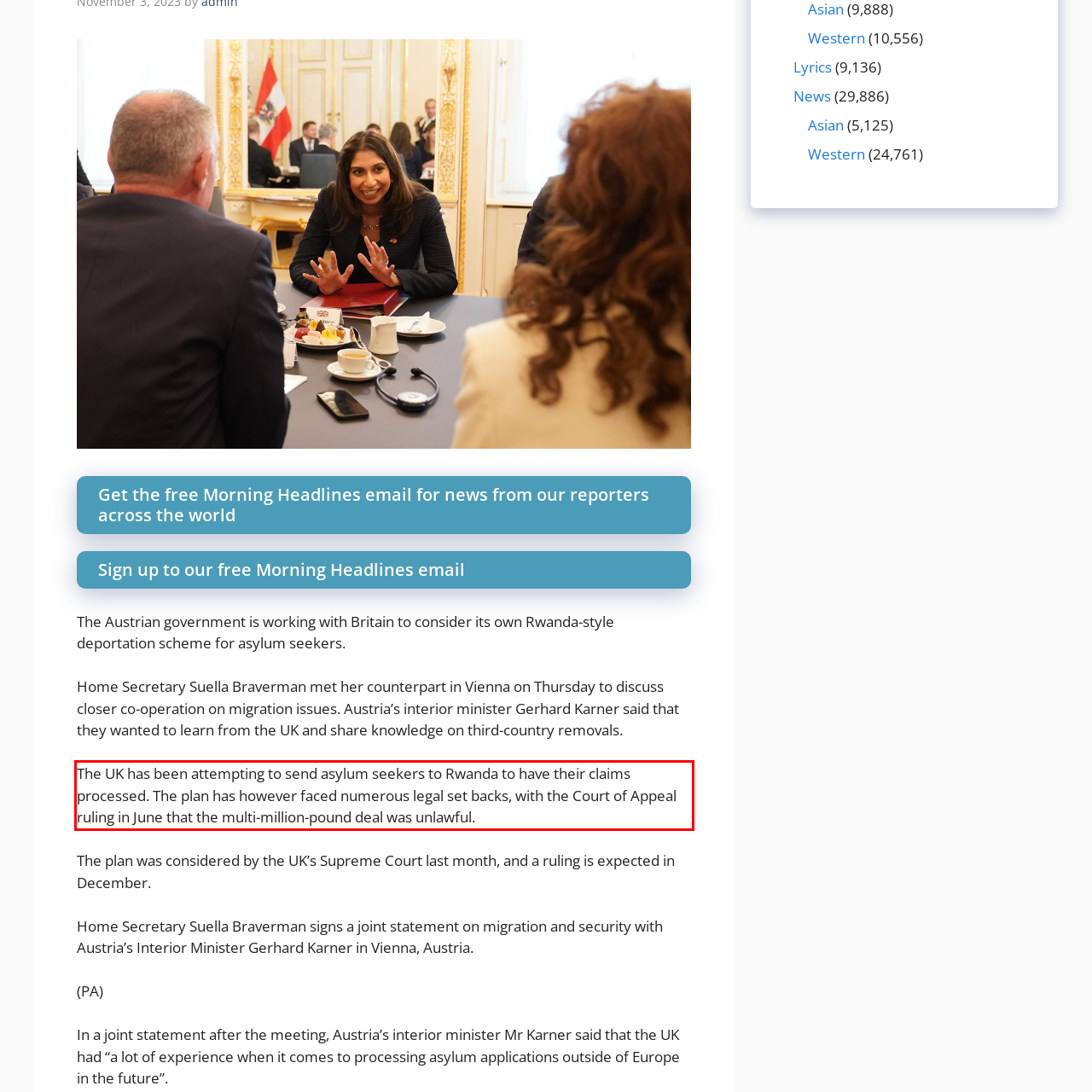You have a webpage screenshot with a red rectangle surrounding a UI element. Extract the text content from within this red bounding box.

The UK has been attempting to send asylum seekers to Rwanda to have their claims processed. The plan has however faced numerous legal set backs, with the Court of Appeal ruling in June that the multi-million-pound deal was unlawful.